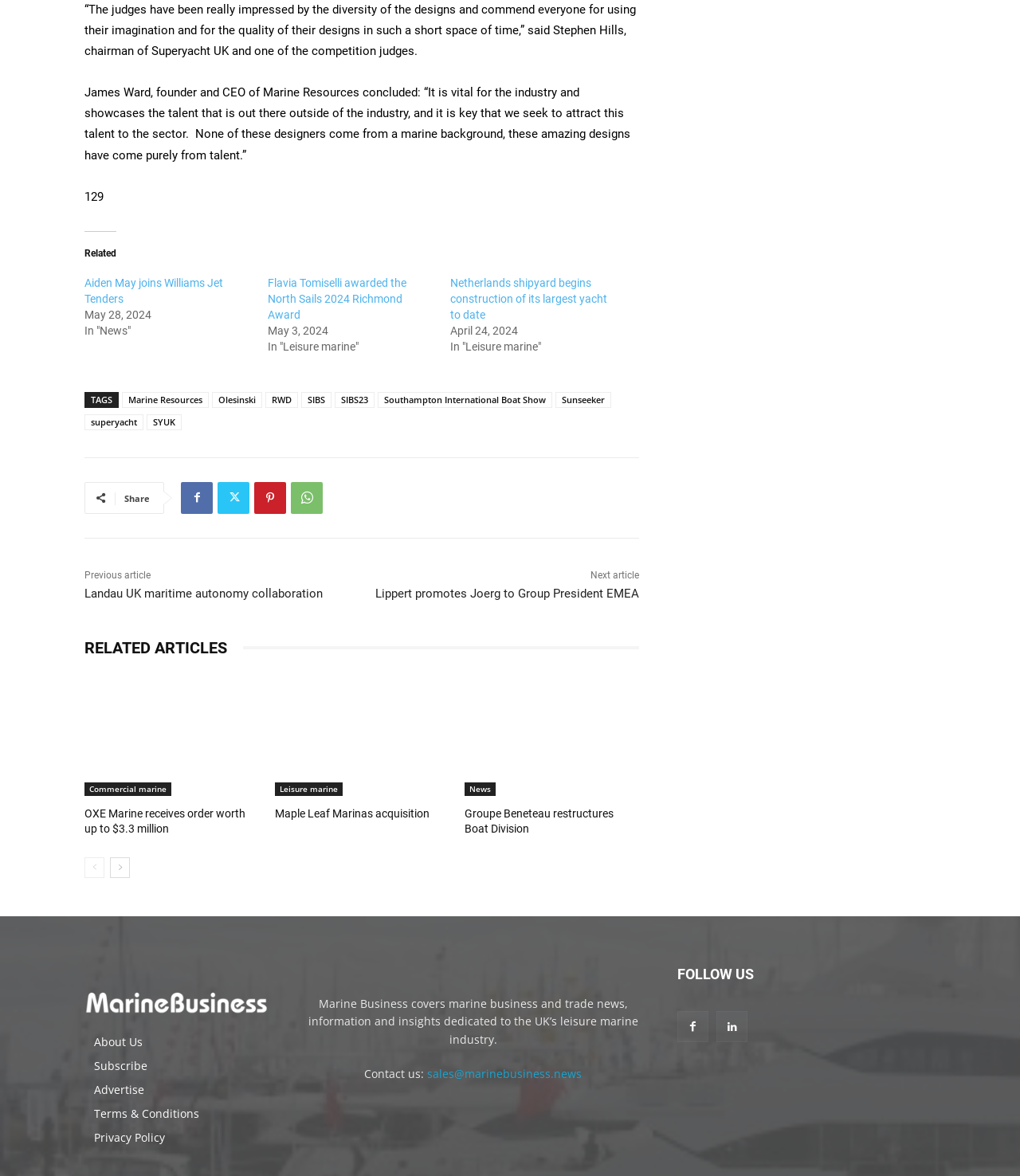Please indicate the bounding box coordinates for the clickable area to complete the following task: "Follow Marine Business on social media". The coordinates should be specified as four float numbers between 0 and 1, i.e., [left, top, right, bottom].

[0.664, 0.858, 0.695, 0.885]